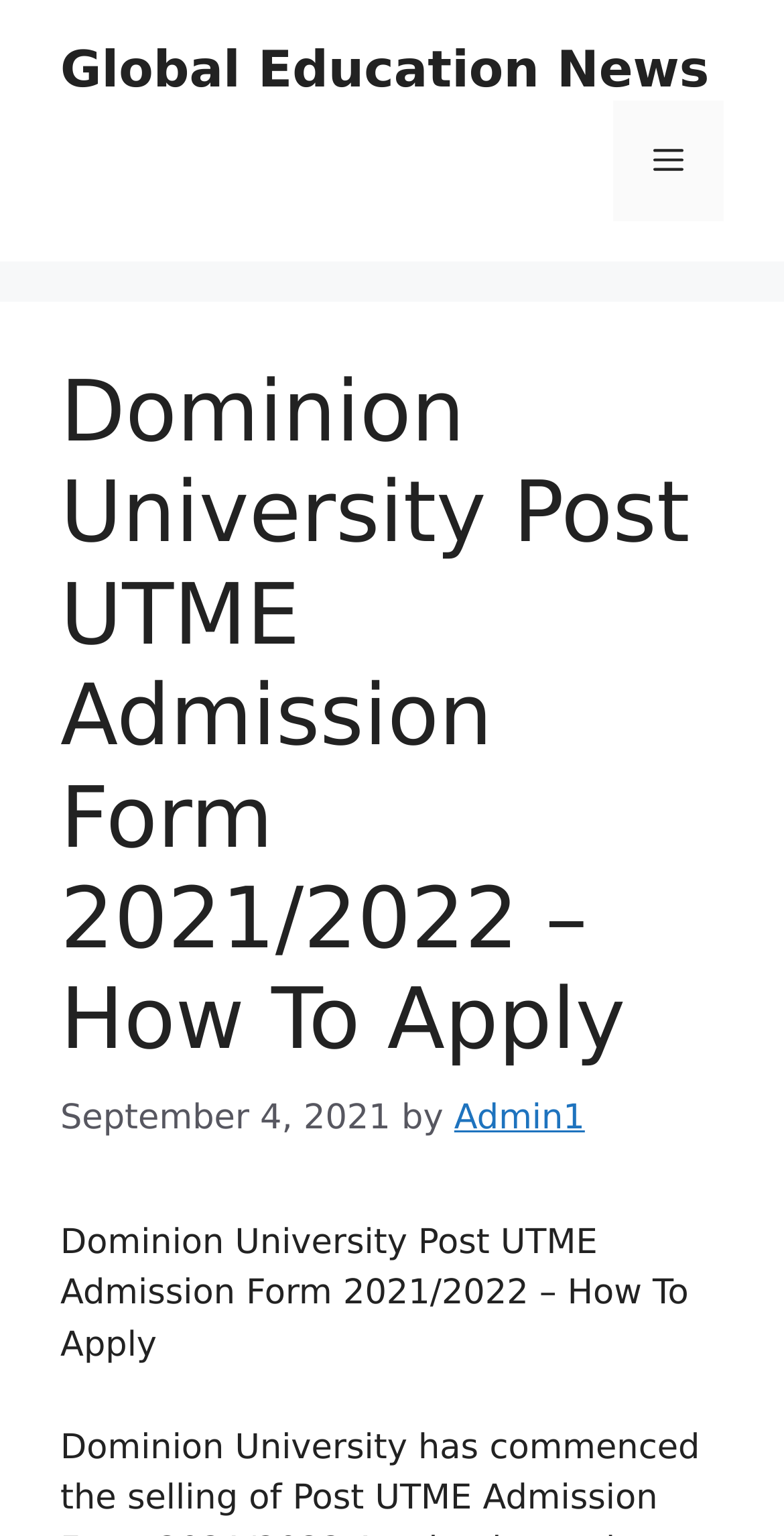Provide your answer in a single word or phrase: 
Who is the author of the post?

Admin1